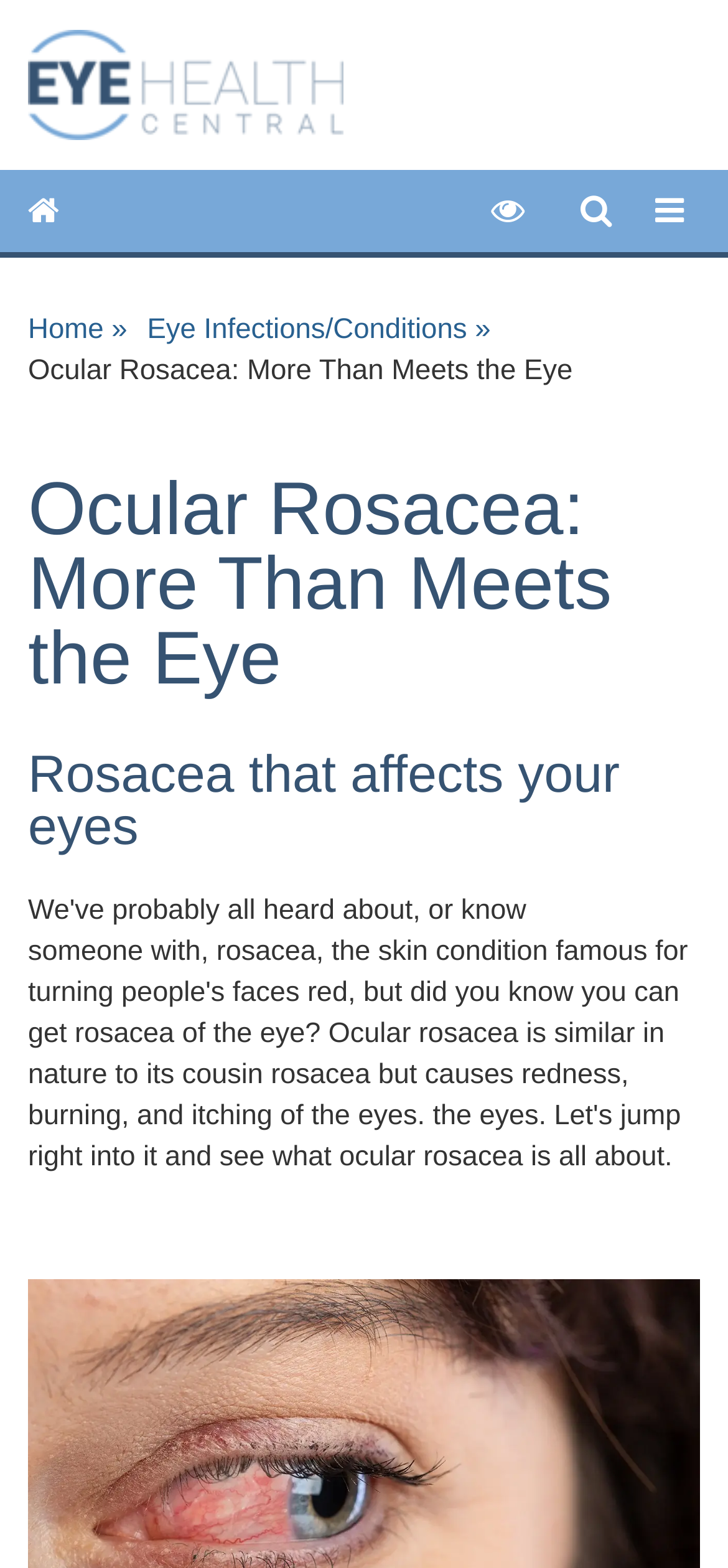Please reply to the following question with a single word or a short phrase:
Is the top menu expanded?

No